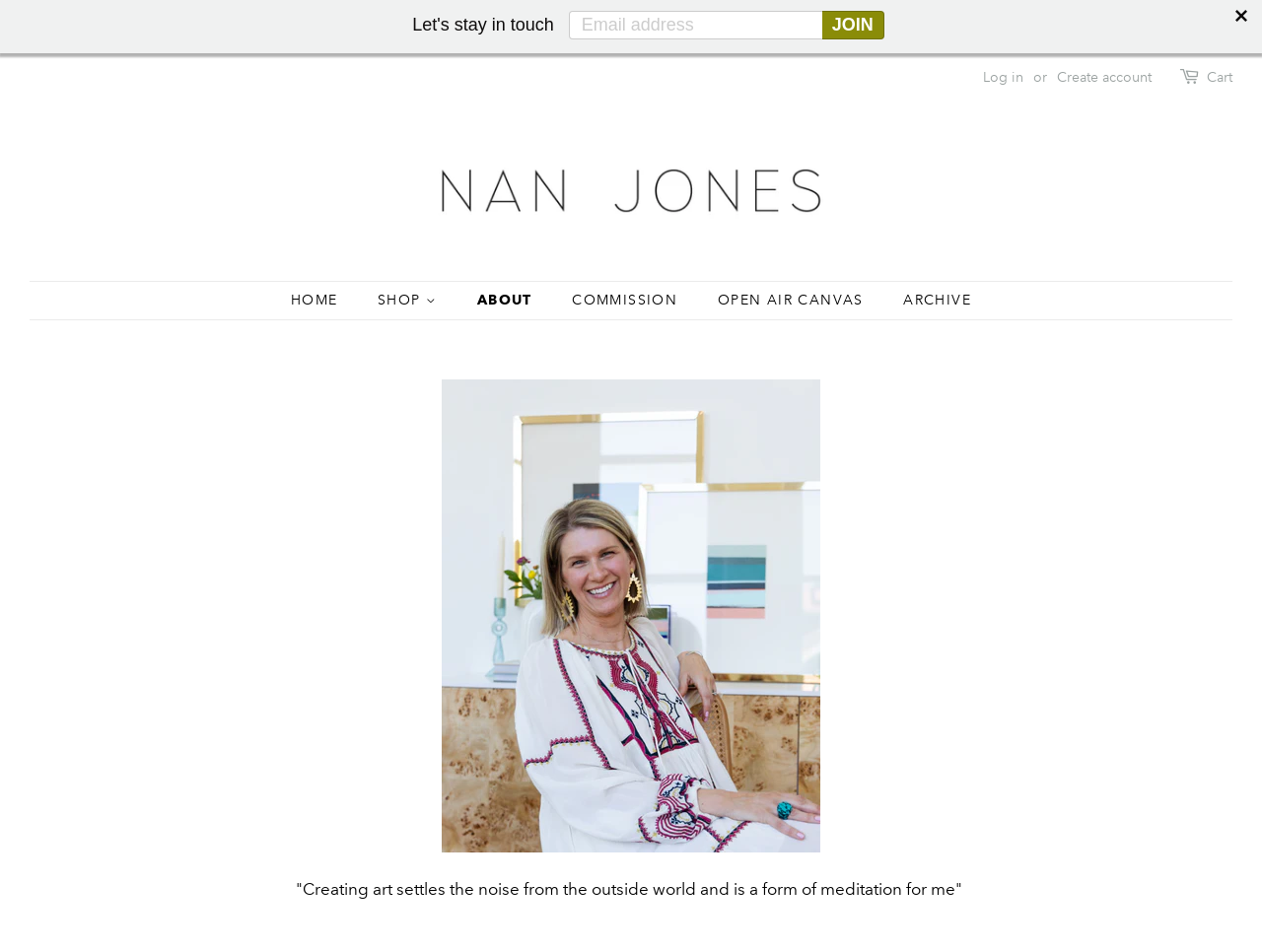What is the name of the contemporary artist?
Can you provide a detailed and comprehensive answer to the question?

The name of the contemporary artist can be found in the link 'Nan Jones' which is located in the second LayoutTable element, and it is also confirmed by the image with the same name.